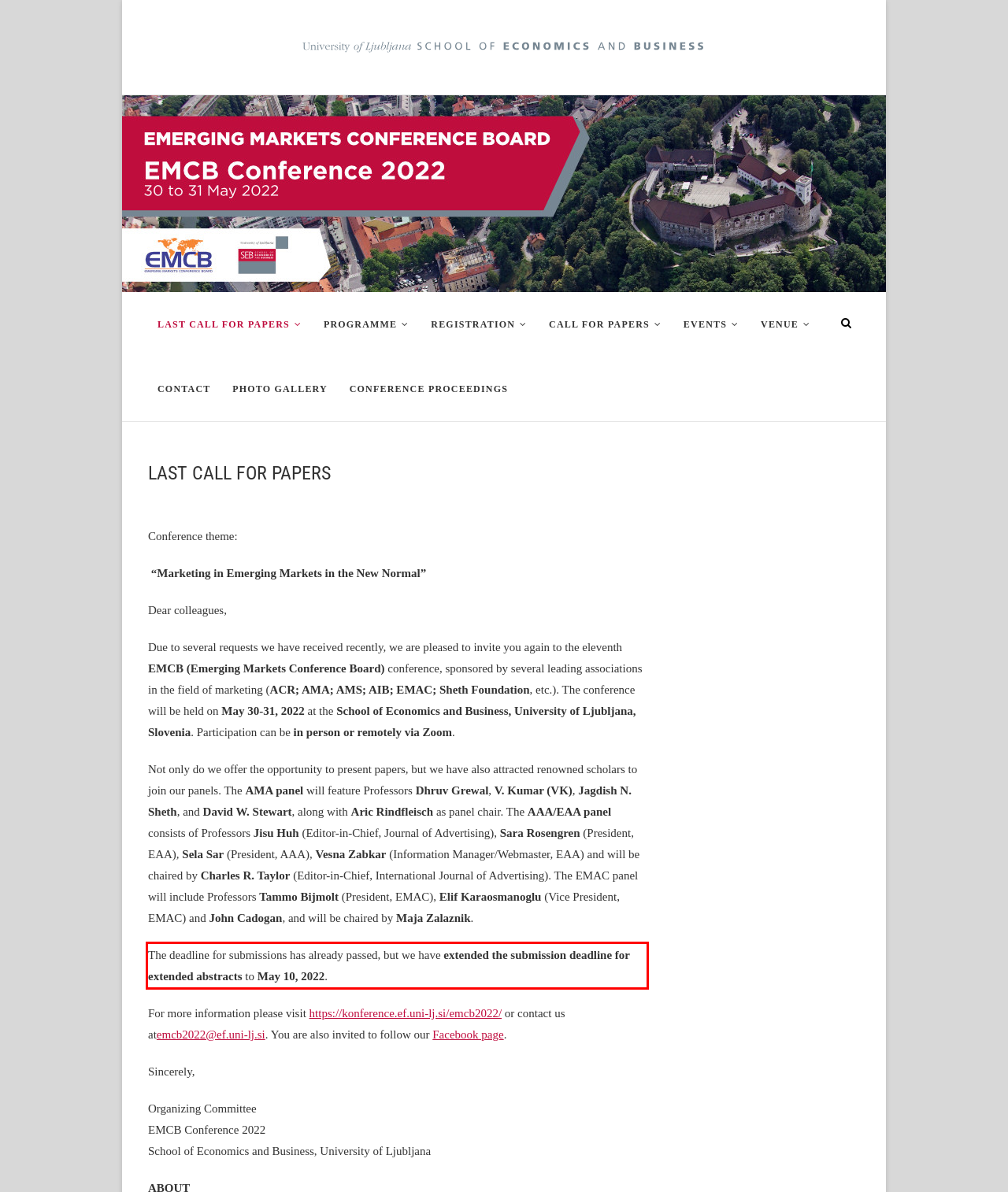You have a screenshot of a webpage with a UI element highlighted by a red bounding box. Use OCR to obtain the text within this highlighted area.

The deadline for submissions has already passed, but we have extended the submission deadline for extended abstracts to May 10, 2022.